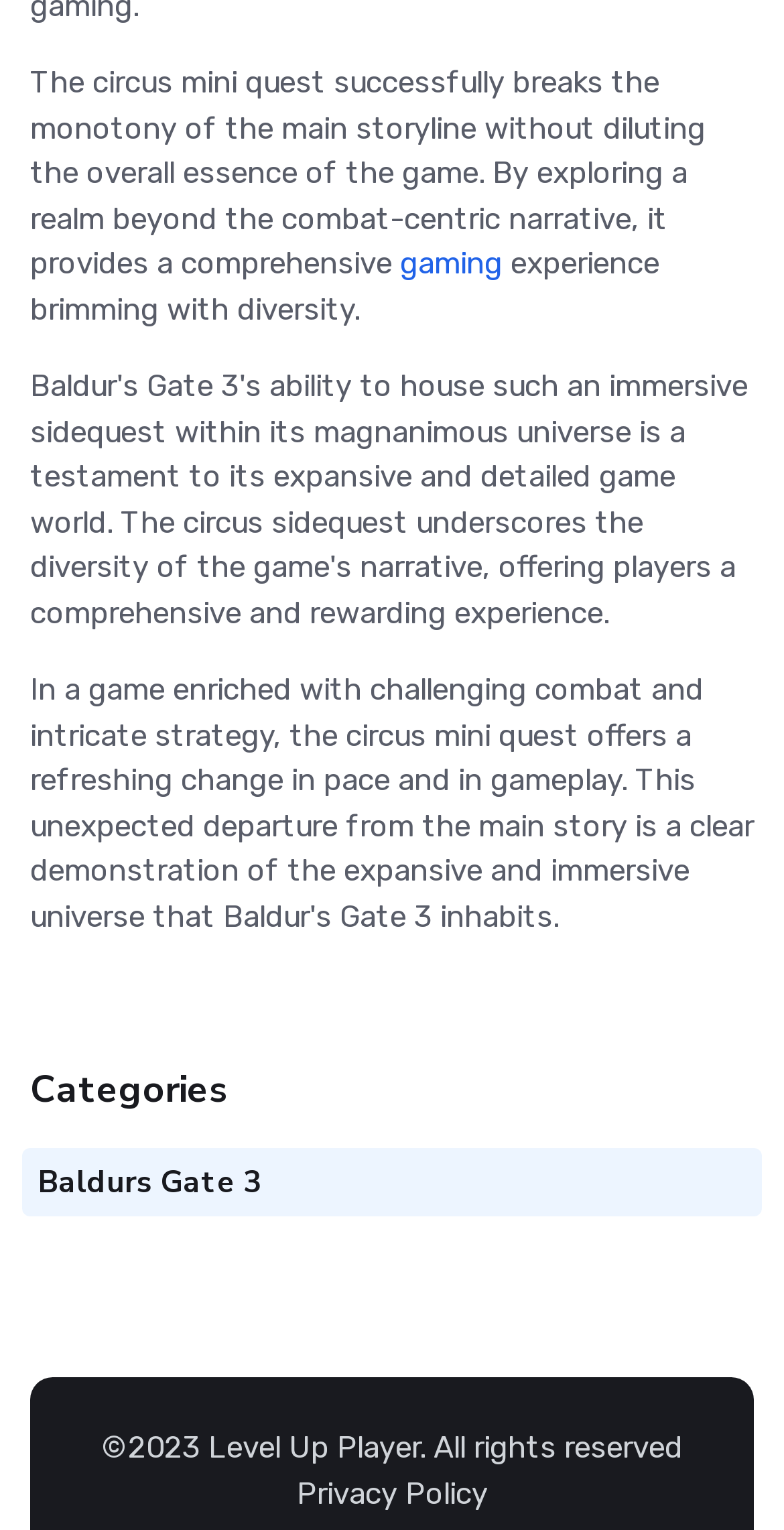What is the name of the website?
Please interpret the details in the image and answer the question thoroughly.

I found a link element with the text 'Level Up Player' which suggests that this is the name of the website.